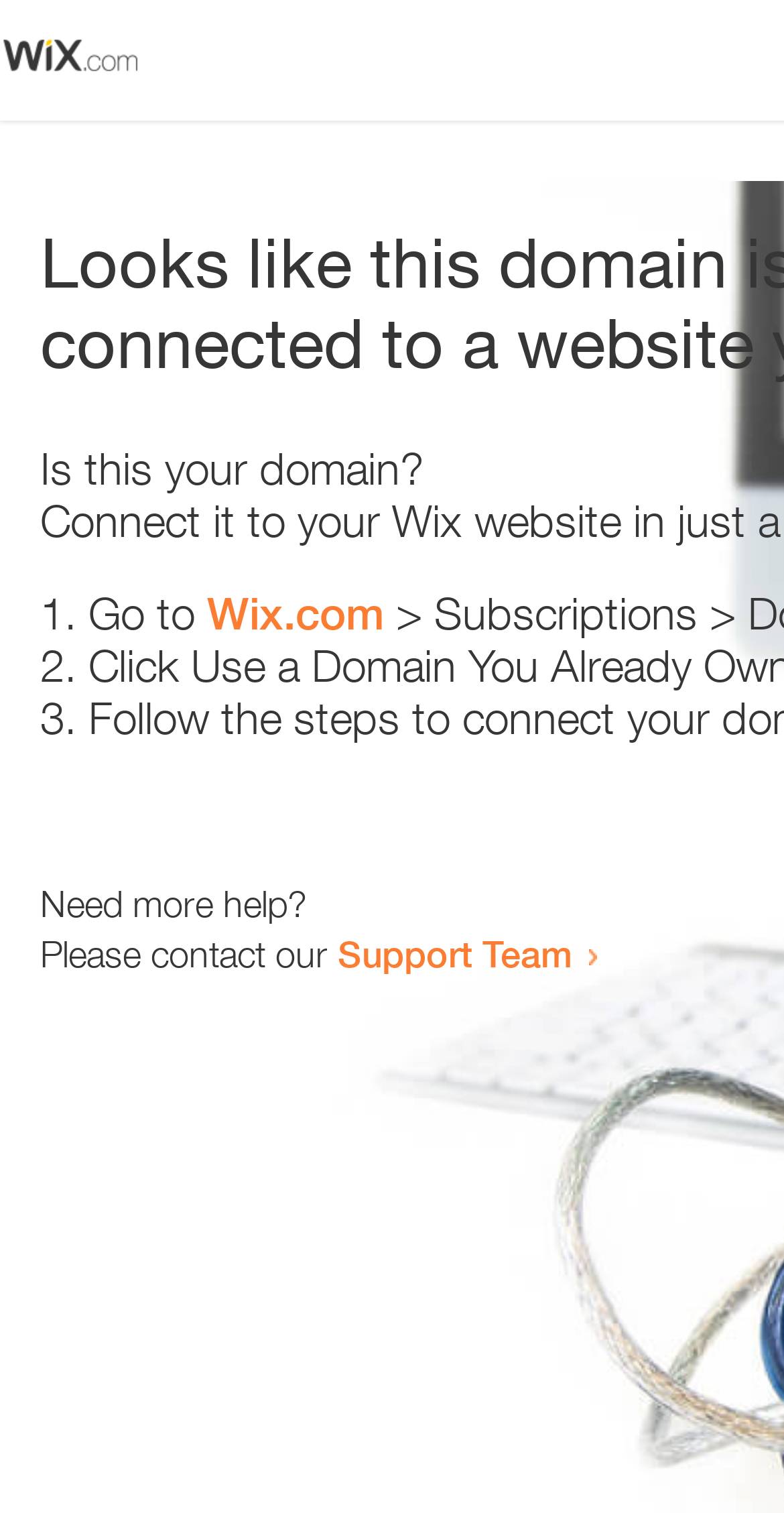Provide a short, one-word or phrase answer to the question below:
What is the first step to take?

Go to Wix.com